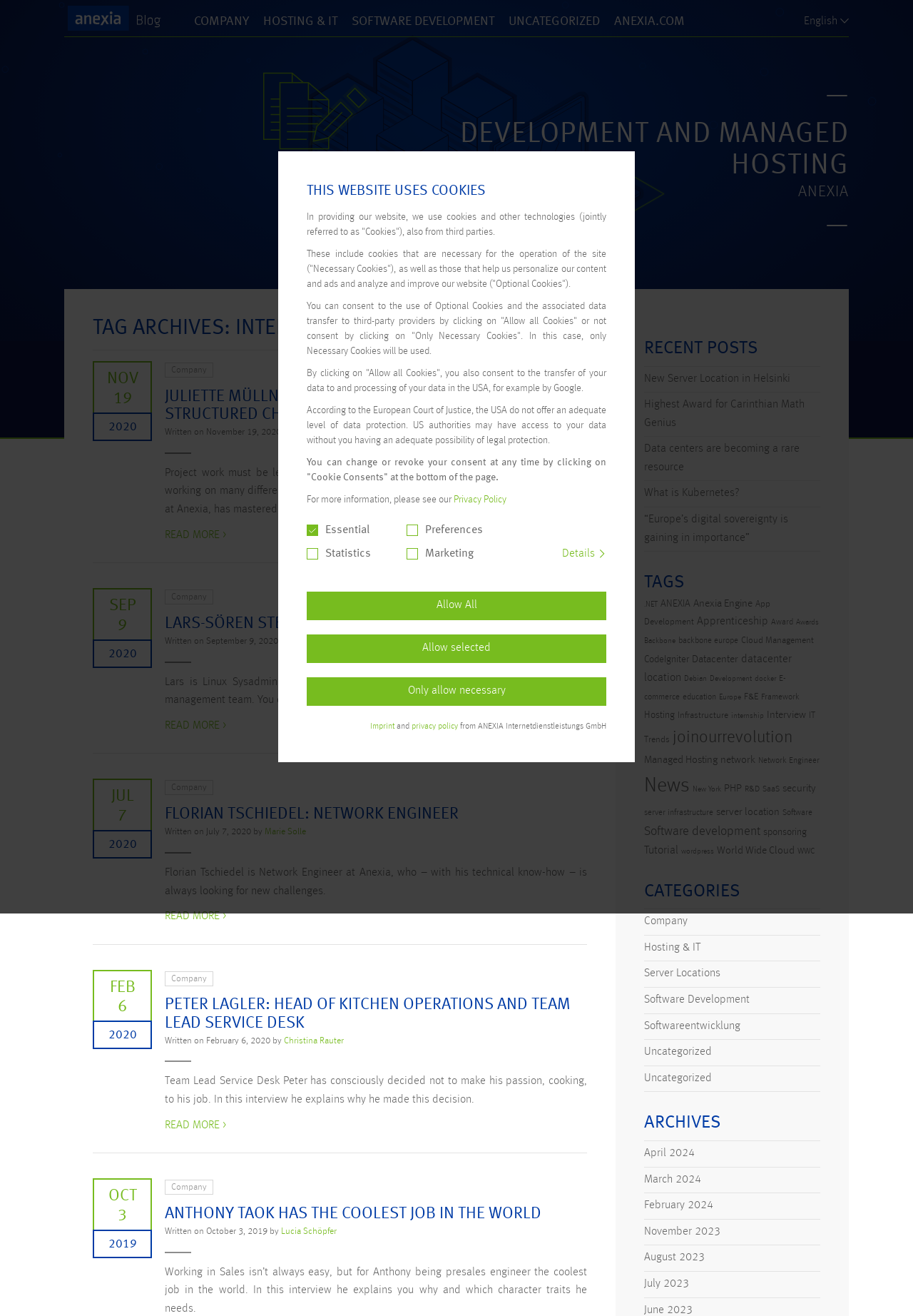Determine the bounding box coordinates for the region that must be clicked to execute the following instruction: "Click on the 'COMPANY' link at the top".

[0.212, 0.003, 0.273, 0.03]